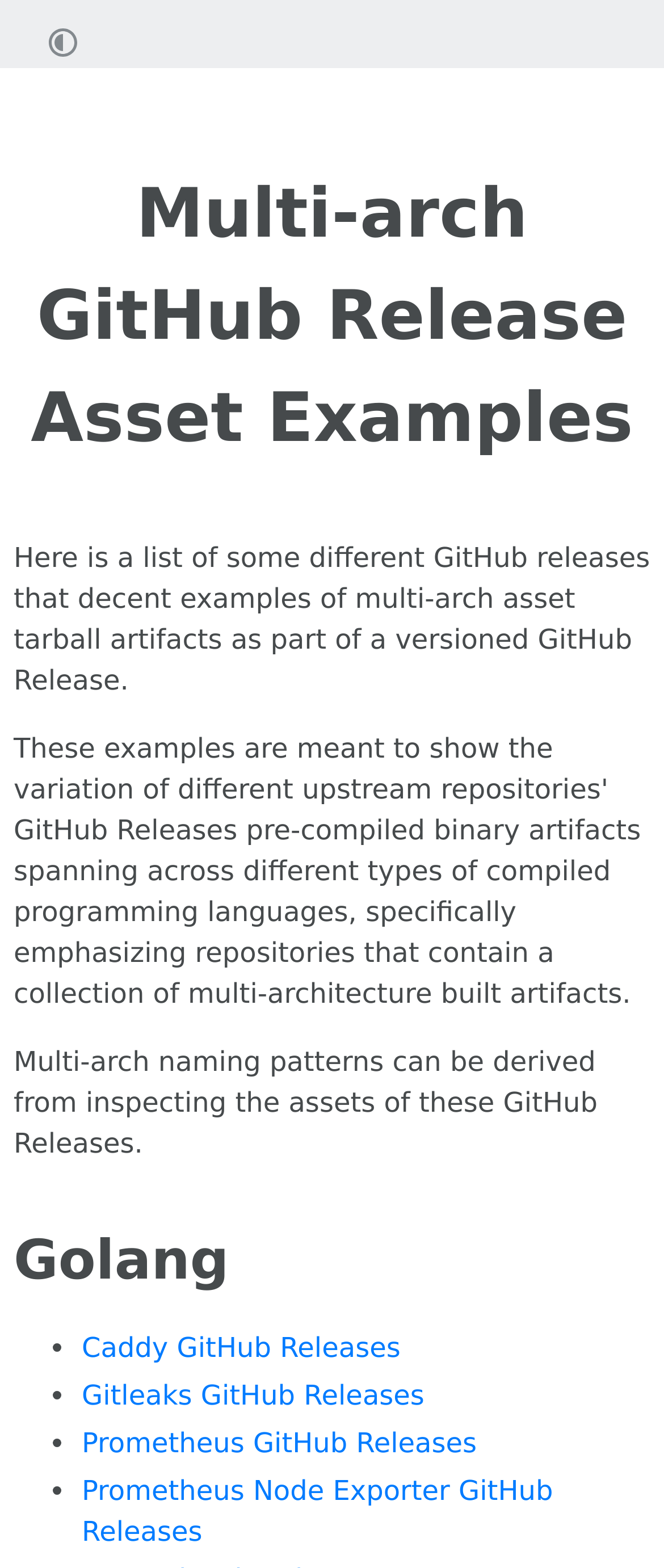Respond with a single word or phrase to the following question:
What type of releases are listed on this webpage?

GitHub releases